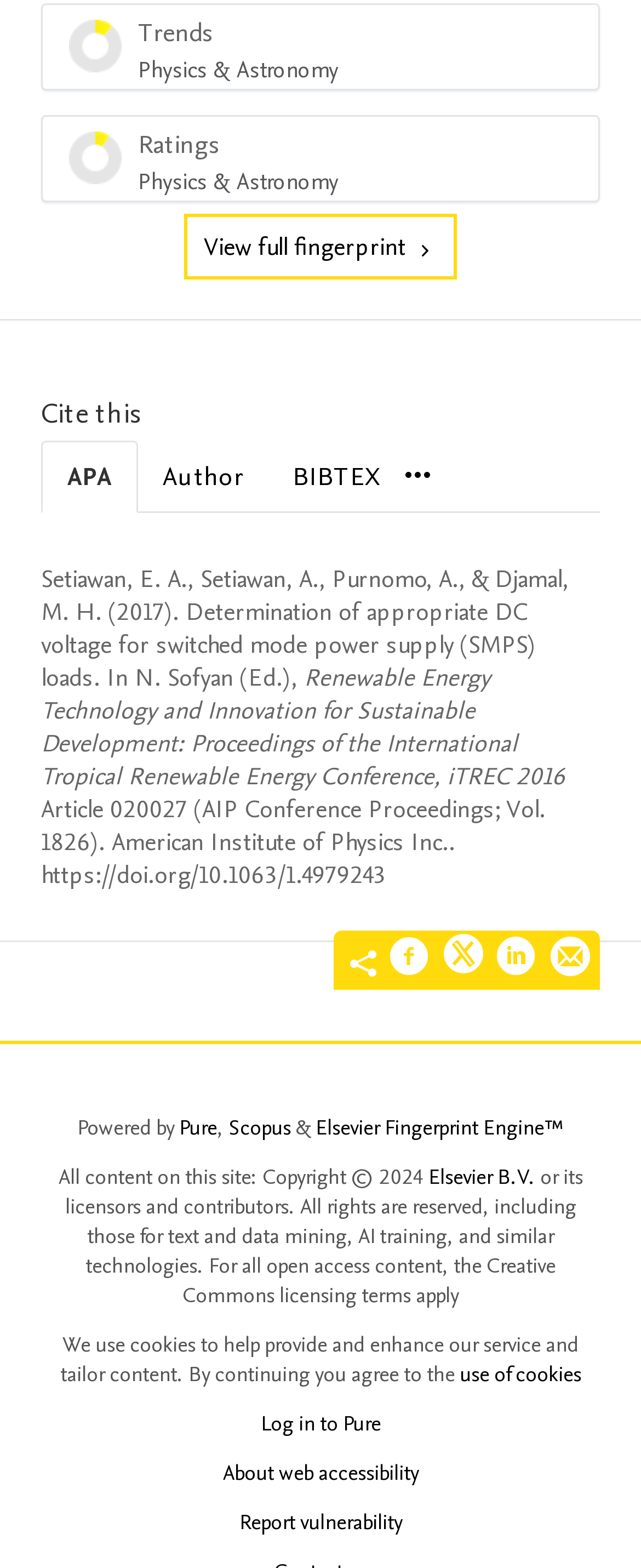Observe the image and answer the following question in detail: What is the name of the conference where the article was presented?

The name of the conference where the article was presented can be determined by looking at the text in the tabpanel 'APA'. The text mentions 'Proceedings of the International Tropical Renewable Energy Conference, iTREC 2016'.